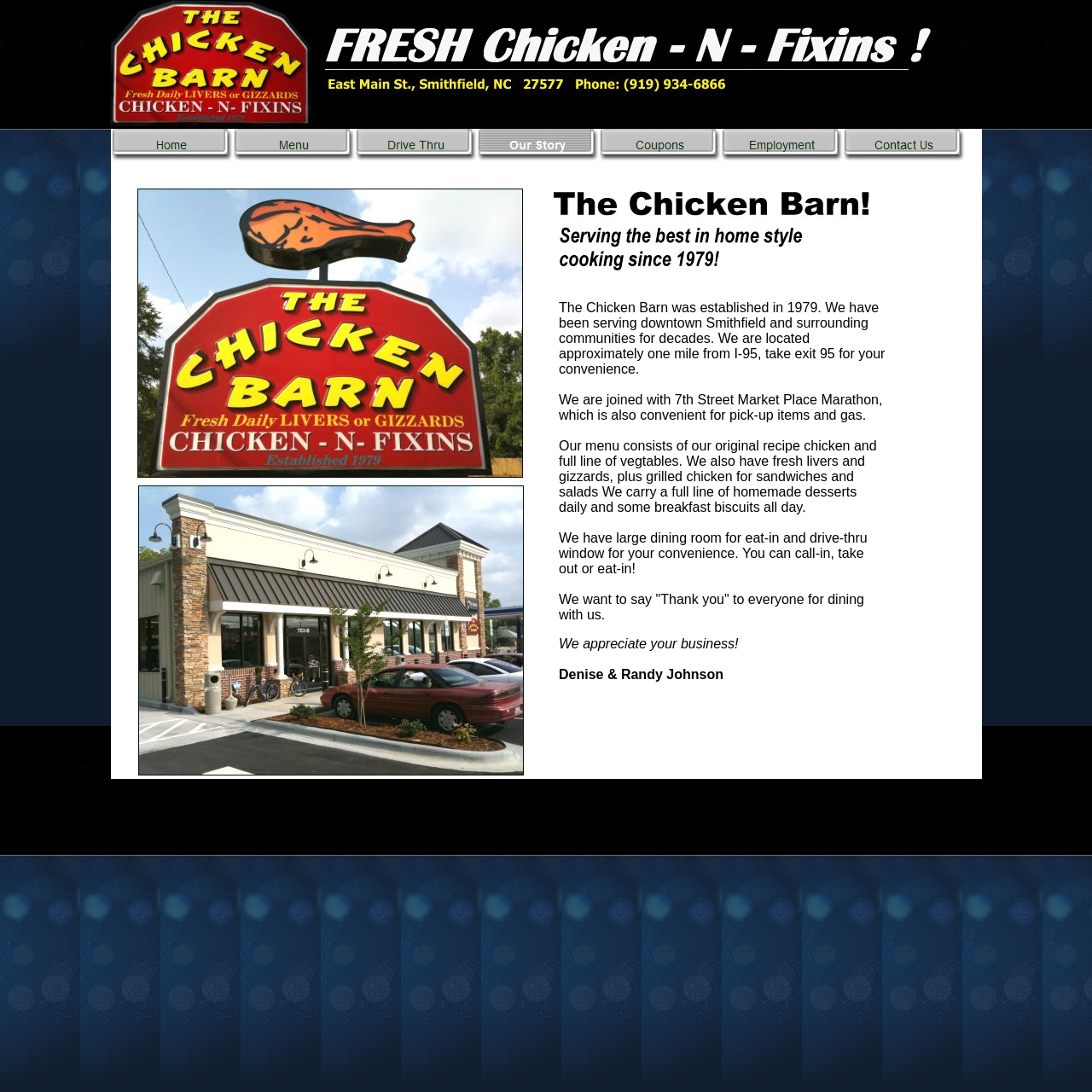What type of food does the restaurant serve?
Using the image, provide a detailed and thorough answer to the question.

The webpage mentions that the restaurant serves 'our original recipe chicken and full line of vegetables', indicating that chicken and vegetables are part of their menu.